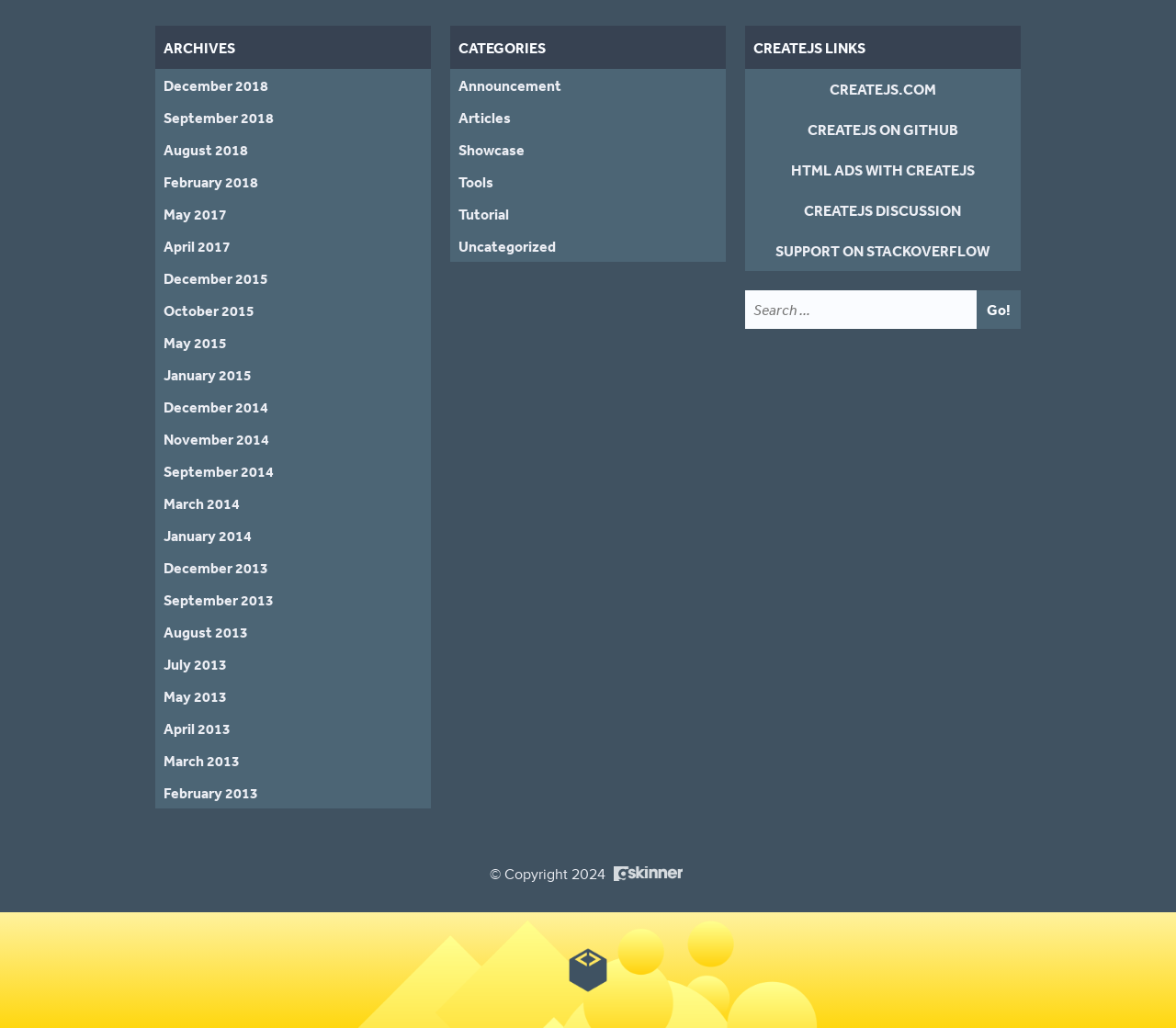What is the name of the website's copyright holder?
Based on the screenshot, provide your answer in one word or phrase.

gskinner